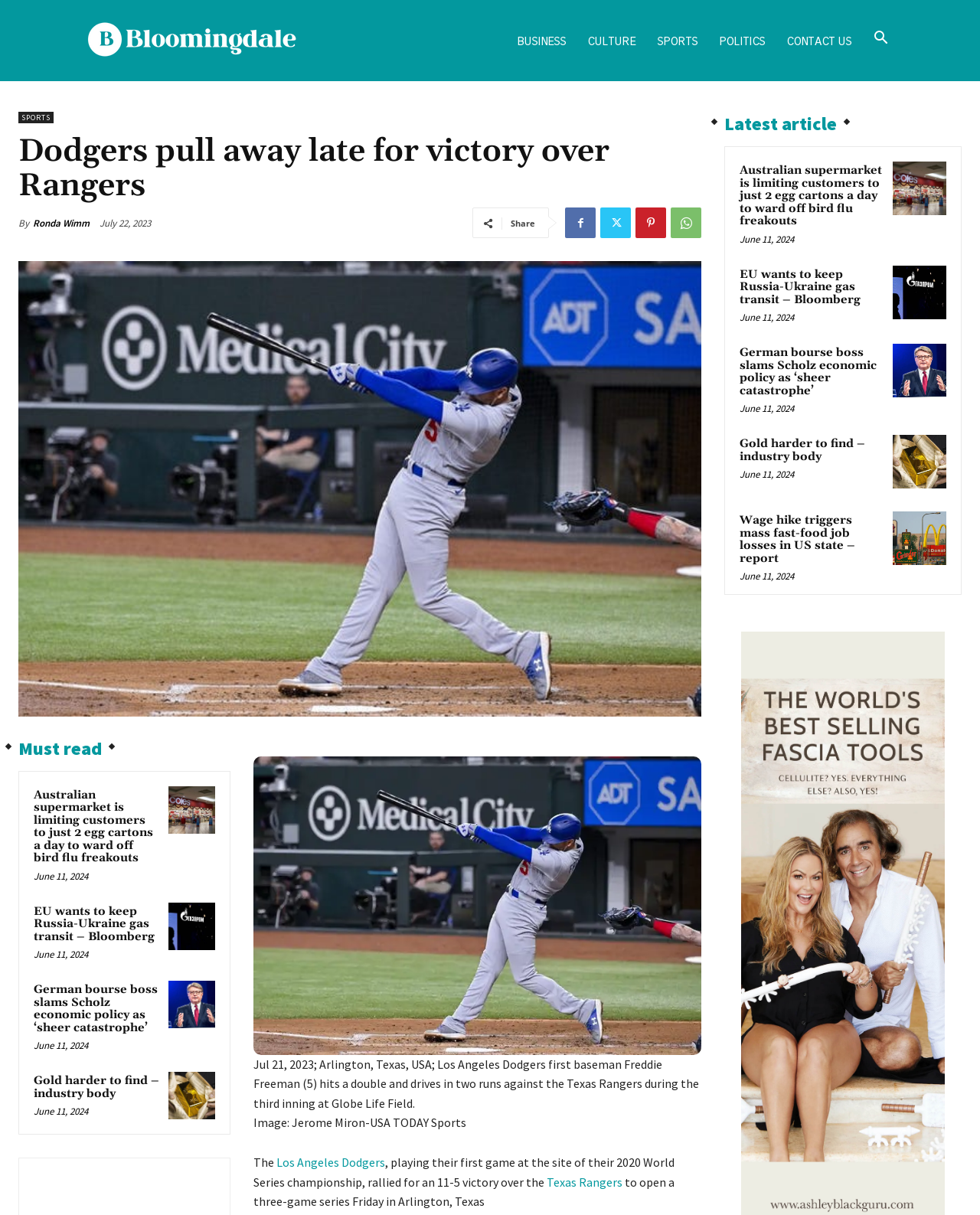Provide a short answer using a single word or phrase for the following question: 
What is the author of the news article?

Ronda Wimm